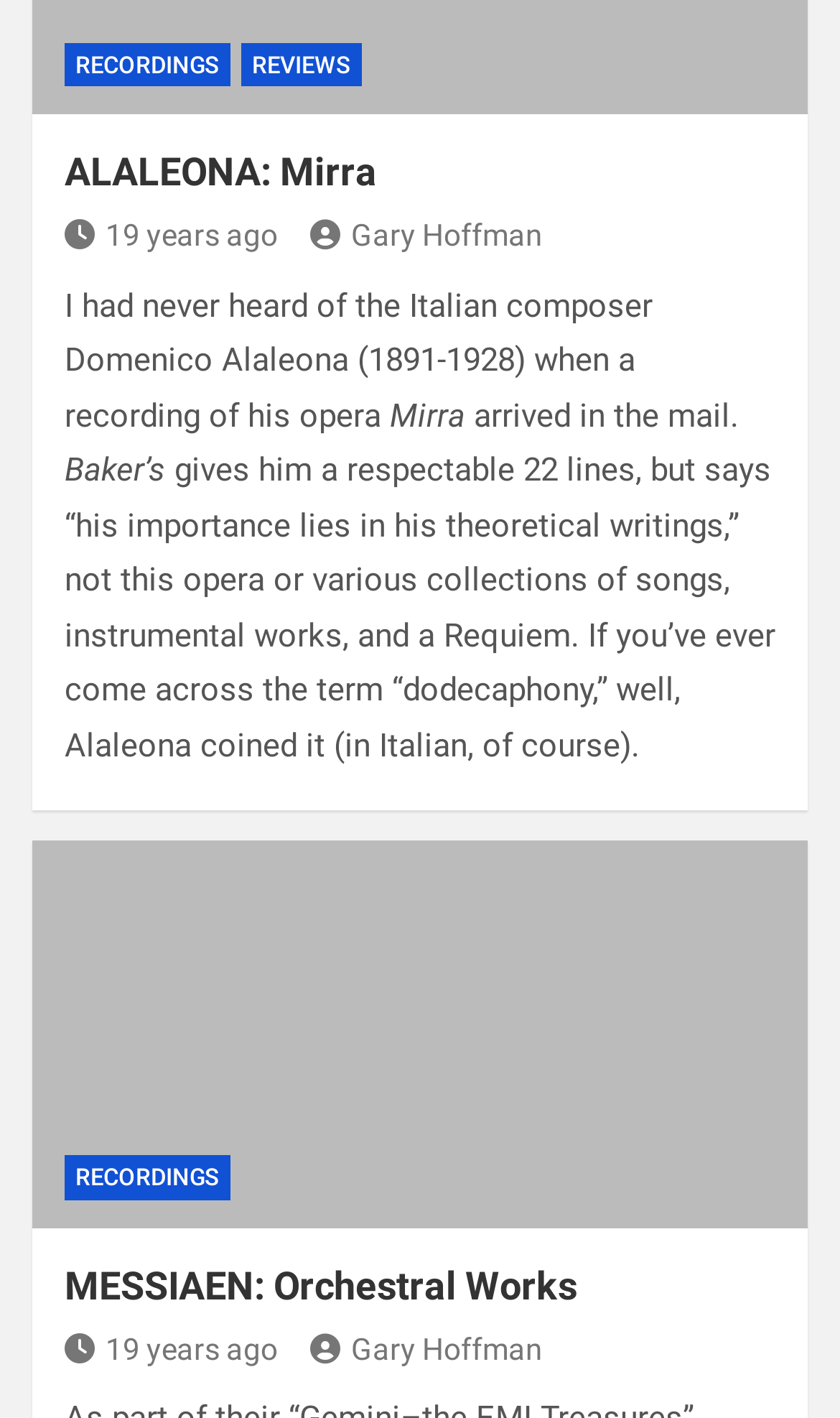Determine the bounding box coordinates for the HTML element mentioned in the following description: "Gary Hoffman". The coordinates should be a list of four floats ranging from 0 to 1, represented as [left, top, right, bottom].

[0.369, 0.153, 0.646, 0.178]